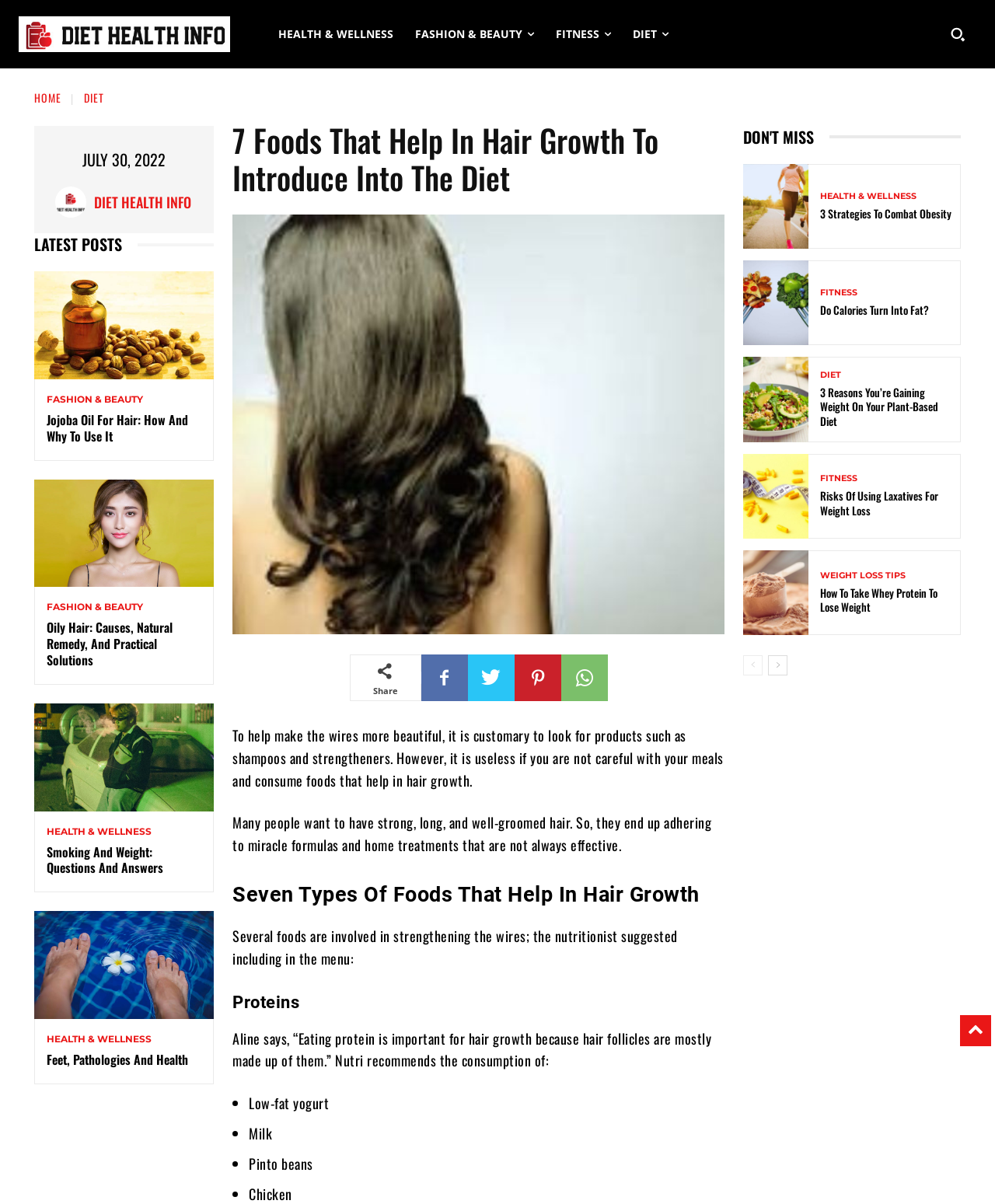Describe all visible elements and their arrangement on the webpage.

This webpage is about hair growth and diet, with a focus on introducing seven foods that help in hair growth. At the top of the page, there is a logo and a navigation menu with links to different categories such as "HEALTH & WELLNESS", "FASHION & BEAUTY", and "DIET". 

Below the navigation menu, there is a search button and a link to the "HOME" page. On the left side of the page, there is a section titled "LATEST POSTS" with links to several articles related to hair care and beauty. 

The main content of the page is divided into sections, starting with an introduction that discusses the importance of diet in hair growth. This is followed by a section titled "Seven Types Of Foods That Help In Hair Growth" which lists several foods that are beneficial for hair growth, including low-fat yogurt, milk, and pinto beans. 

On the right side of the page, there is a section titled "DON'T MISS" with links to several articles related to health and wellness, fitness, and diet. These articles have titles such as "3 Strategies To Combat Obesity", "Do Calories Turn Into Fat?", and "How To Take Whey Protein To Lose Weight". 

At the bottom of the page, there are links to previous and next pages, allowing users to navigate through the website.